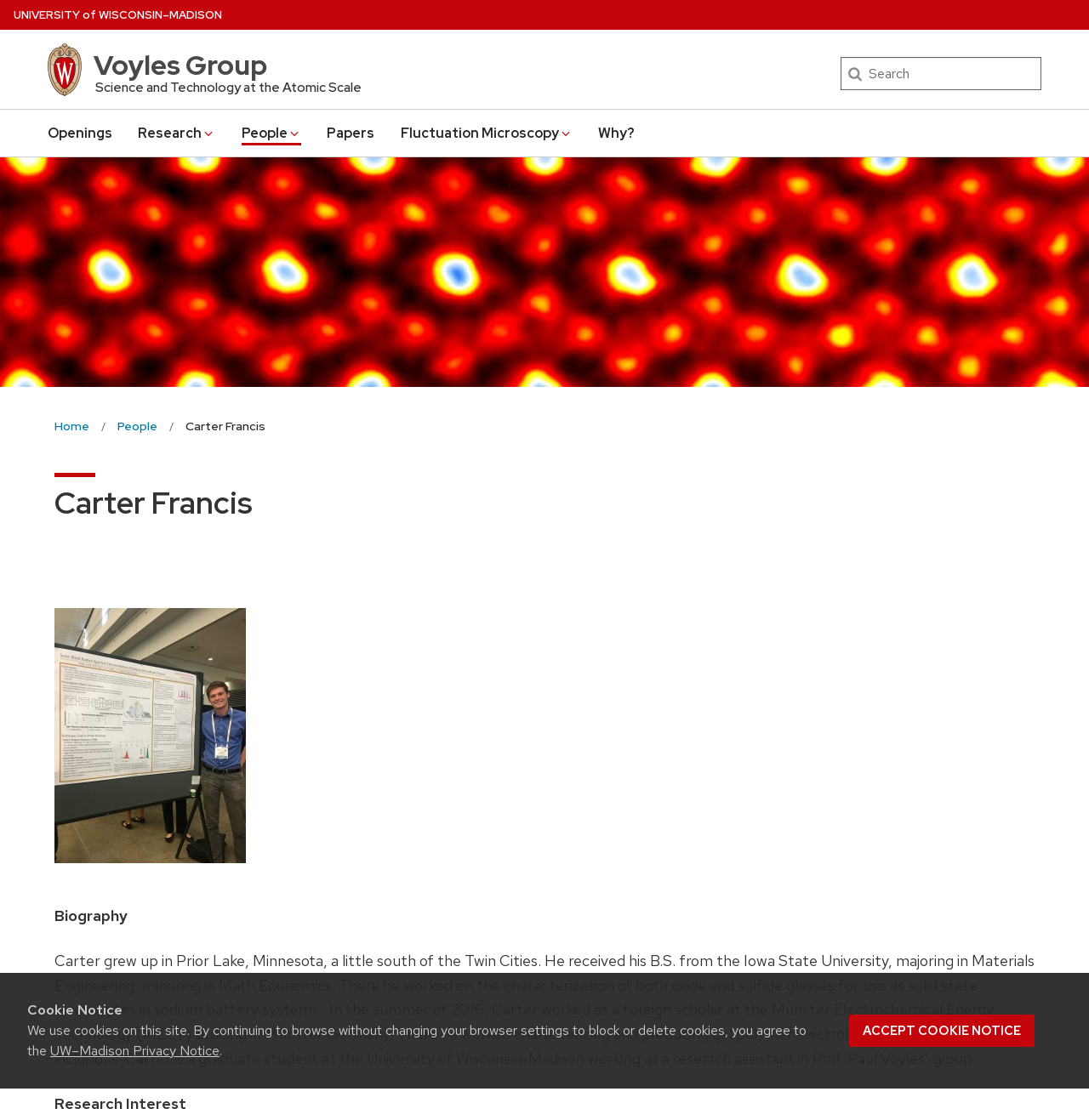Give an in-depth explanation of the webpage layout and content.

The webpage is about Carter Francis, a graduate student at the University of Wisconsin-Madison. At the top of the page, there is a cookie notice dialog with a heading, a paragraph of text, a link to the UW-Madison Privacy Notice, and an "Accept cookie notice" button. Below the cookie notice, there are links to skip to the main content, the University of Wisconsin Madison home page, and the Voyles Group.

On the top-right side of the page, there is a search bar with a "Search" label. Below the search bar, there is a main menu navigation with links to "Openings", "Research", "People", "Papers", "Fluctuation Microscopy", and "Why?".

The main content of the page is divided into two sections. The top section features a lead image and content, while the bottom section contains a breadcrumb navigation with links to "Home", "People", and "Carter Francis". Below the breadcrumb navigation, there is a header section with a heading "Carter Francis" and a brief biography of Carter Francis, including his education background, research experience, and current research interests. The biography is accompanied by an image, likely a photo of Carter Francis.